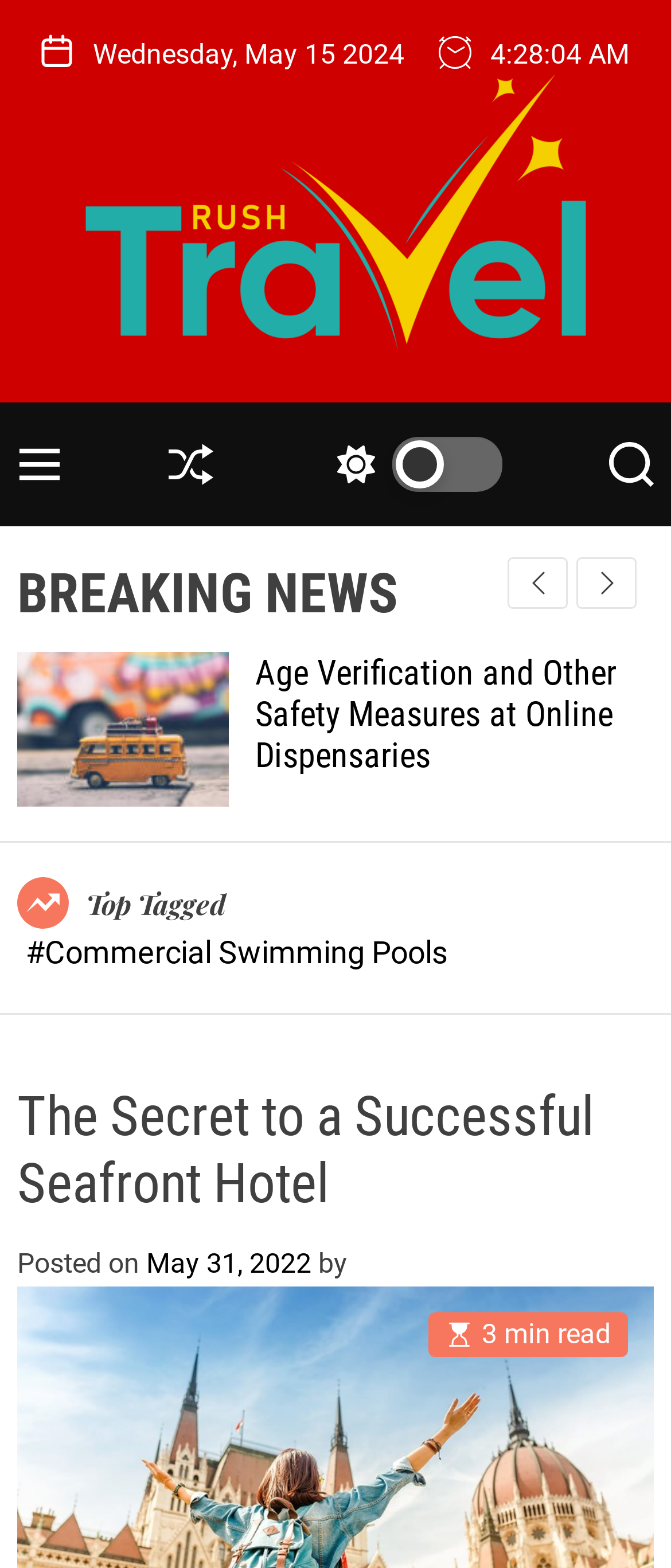Explain the webpage in detail, including its primary components.

The webpage appears to be a travel blog or website, with a focus on a specific article about the secret to a successful seafront hotel. At the top of the page, there is a date displayed, "Wednesday, May 15 2024", followed by a logo and navigation menu. The logo is an image with the text "Rush Travel" and is positioned at the top-left corner of the page.

Below the navigation menu, there are several buttons, including a menu button, a shuffle button, a light mode button, and a search button. These buttons are aligned horizontally and take up a significant portion of the top section of the page.

The main content of the page is divided into several sections. The first section is a breaking news header, followed by a group of articles or news stories. The first article is displayed prominently, with a large image and a link to the article titled "10 Xiamen Student Tips For A Better Getaway". There are also navigation buttons to move to the next or previous slide.

Below the article section, there is a header with the title "Top Tagged", followed by a link to a category titled "#Commercial Swimming Pools". The main article of the page is titled "The Secret to a Successful Seafront Hotel" and is displayed in a large font size. The article has a posted date of "May 31, 2022", and an estimated reading time of "3 min read".

Throughout the page, there are several images, links, and buttons, which are strategically positioned to guide the user's attention to the main content of the page. The overall layout is well-organized, making it easy to navigate and find the desired information.